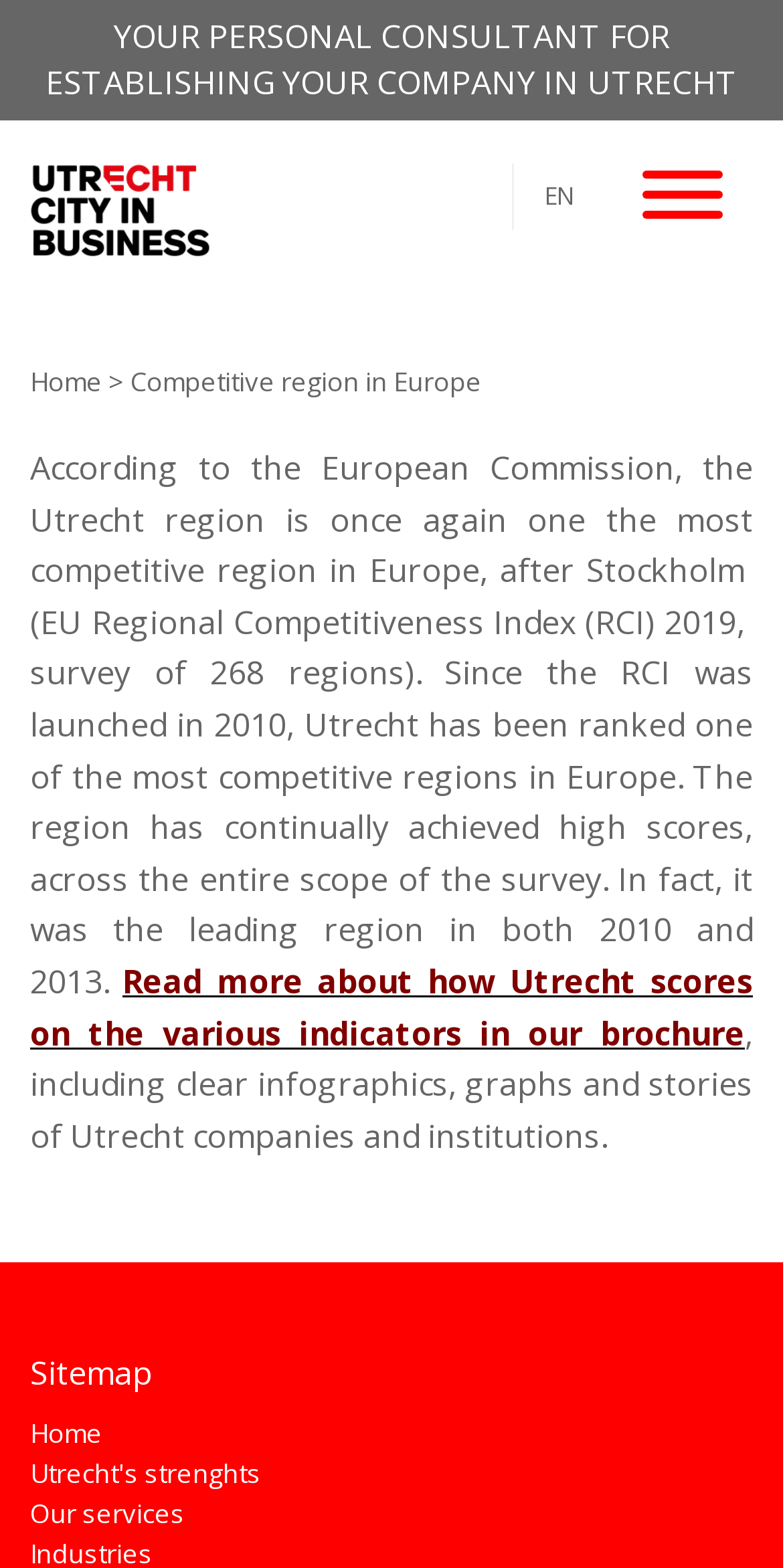Utilize the information from the image to answer the question in detail:
What is the purpose of the consultant mentioned on the webpage?

The static text element 'YOUR PERSONAL CONSULTANT FOR ESTABLISHING YOUR COMPANY IN UTRECHT' suggests that the consultant is available to assist with setting up a company in Utrecht. This information is obtained from the OCR text of the static text element.